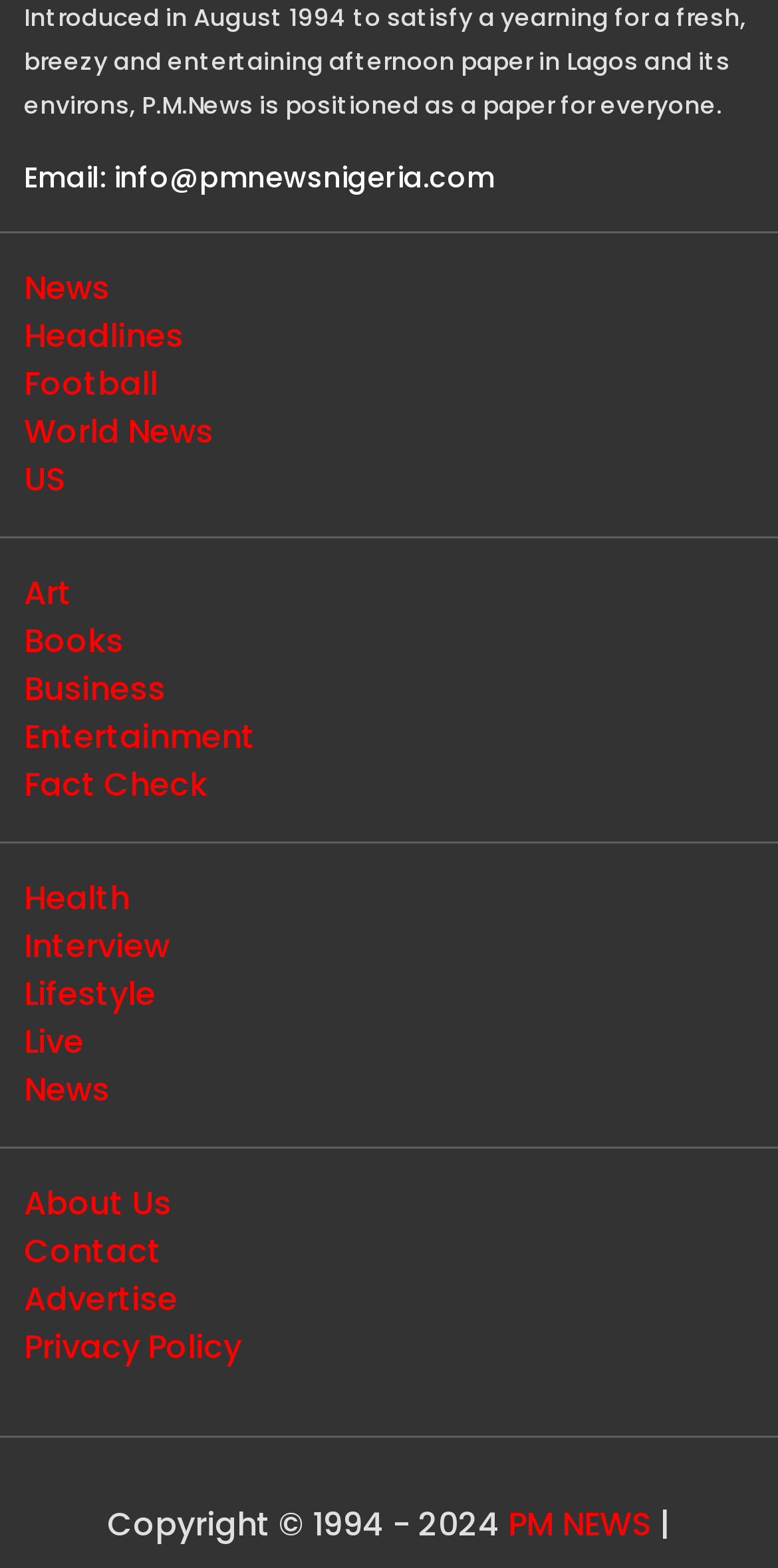Provide the bounding box coordinates of the HTML element described as: "Football". The bounding box coordinates should be four float numbers between 0 and 1, i.e., [left, top, right, bottom].

[0.031, 0.23, 0.203, 0.259]